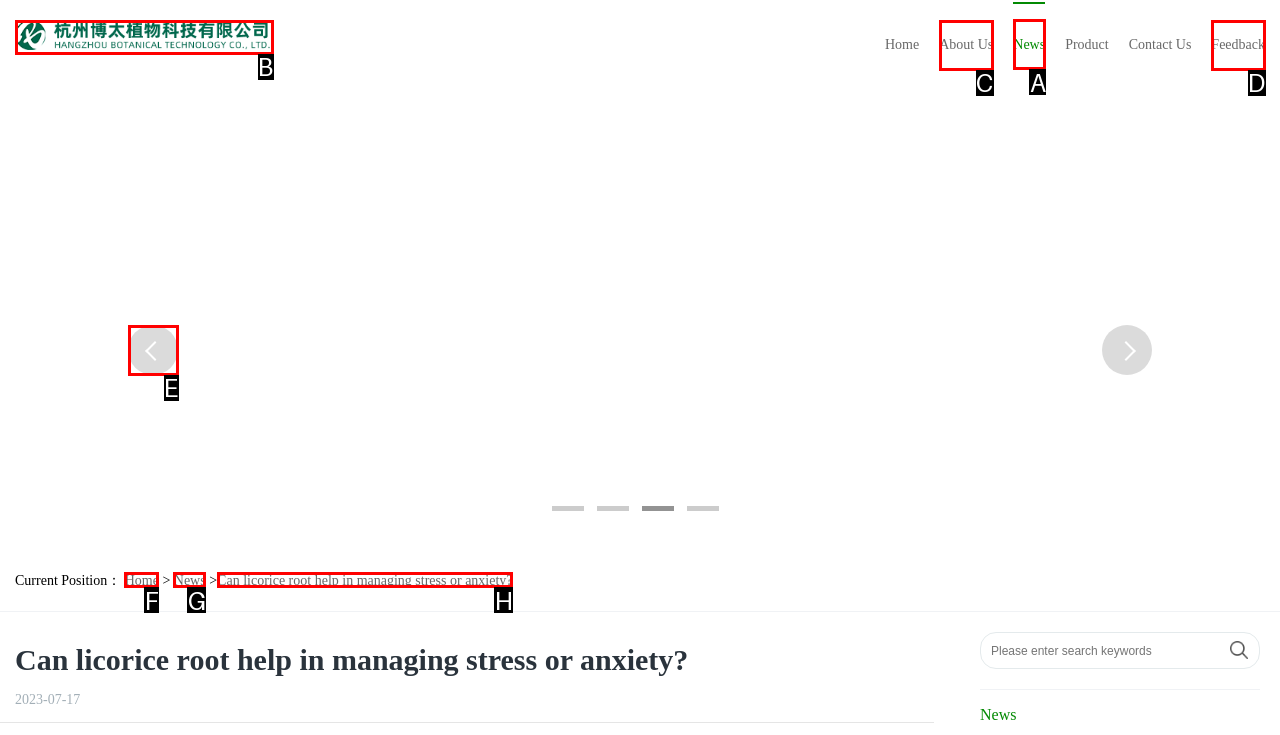To complete the task: view news, select the appropriate UI element to click. Respond with the letter of the correct option from the given choices.

A